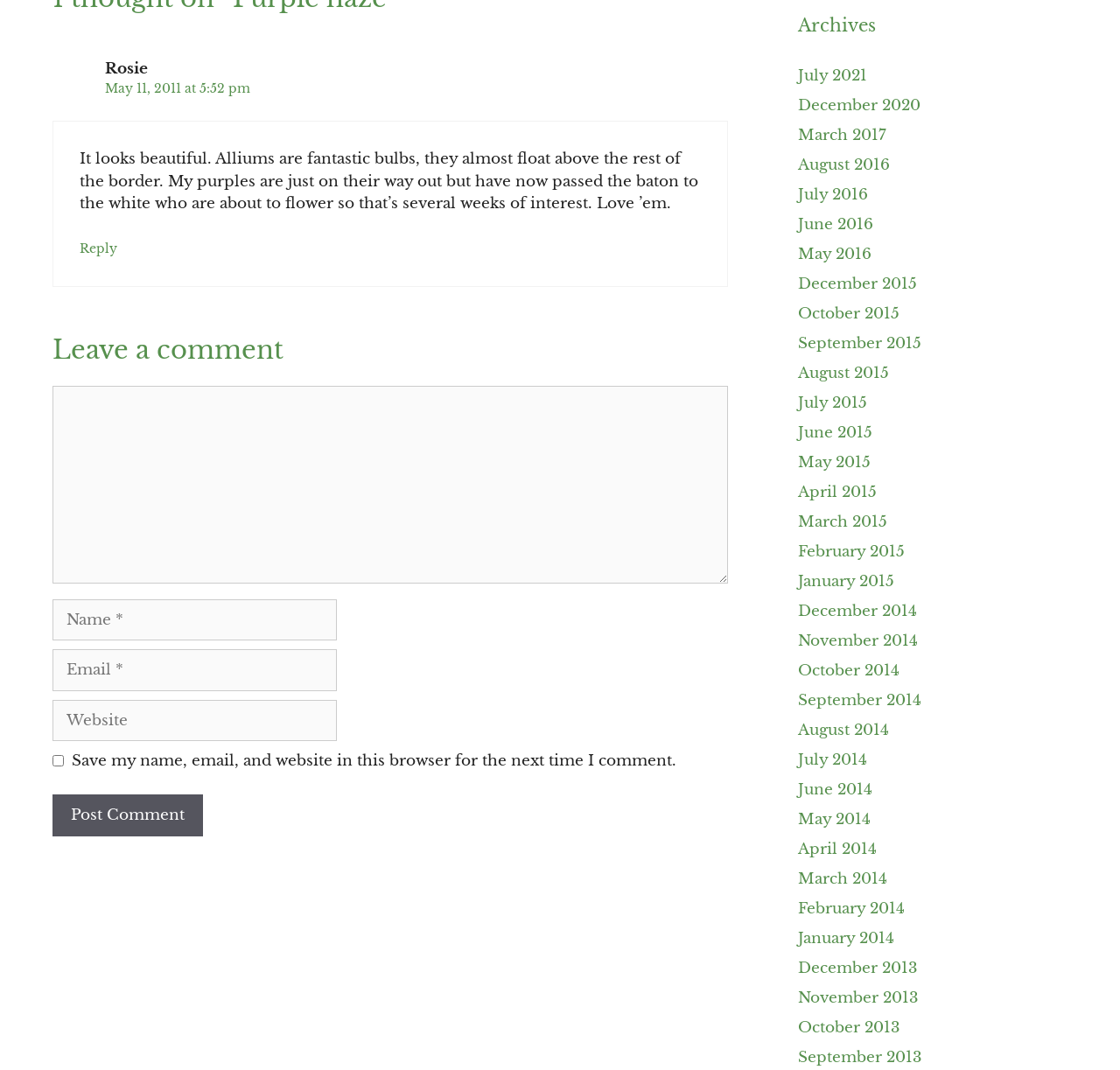Using the information from the screenshot, answer the following question thoroughly:
What is the purpose of the checkbox?

I found a checkbox with the text 'Save my name, email, and website in this browser for the next time I comment.' This suggests that the purpose of the checkbox is to save the user's comment information for future use.